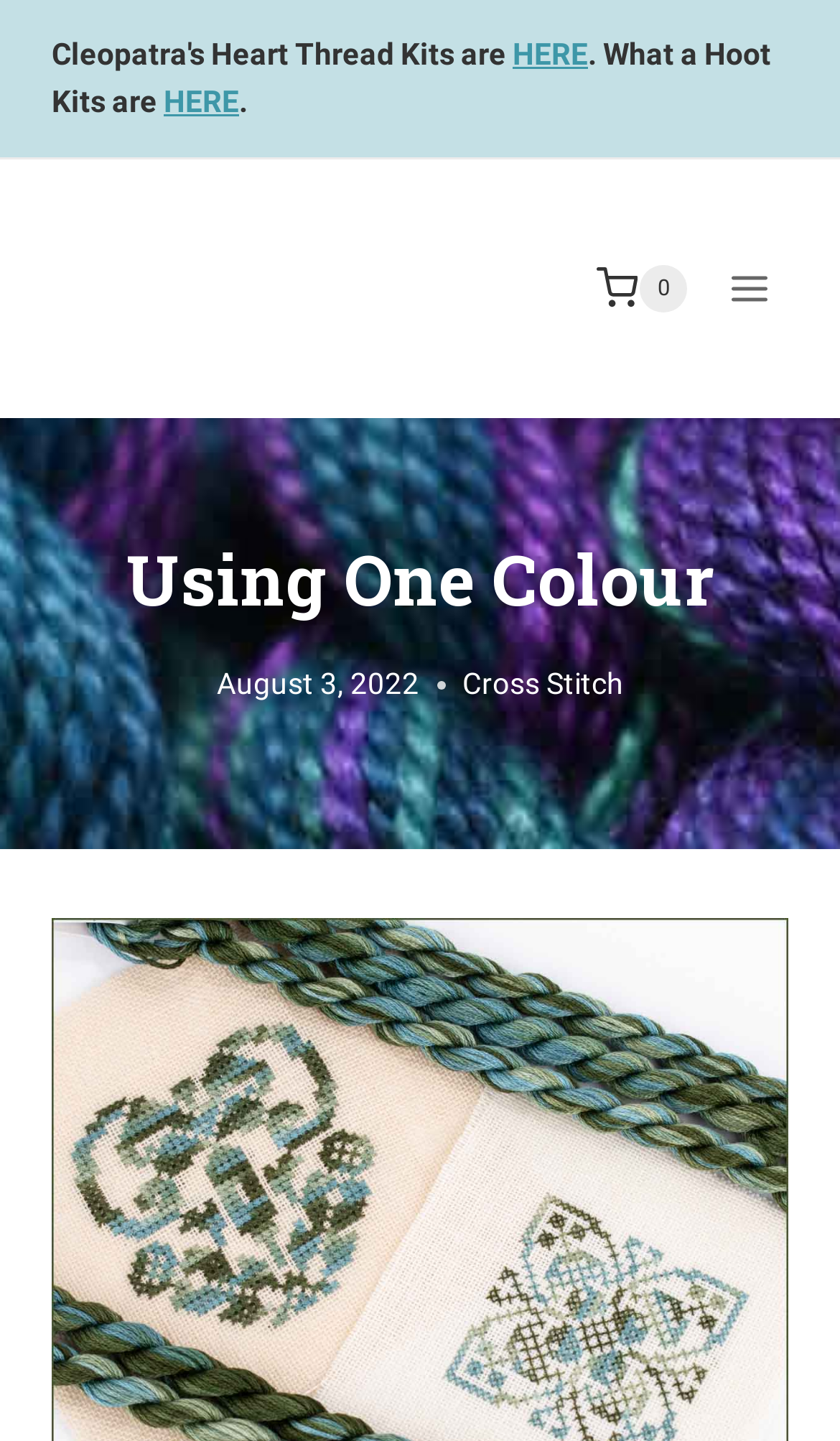What is the date of the latest article?
From the screenshot, provide a brief answer in one word or phrase.

August 3, 2022